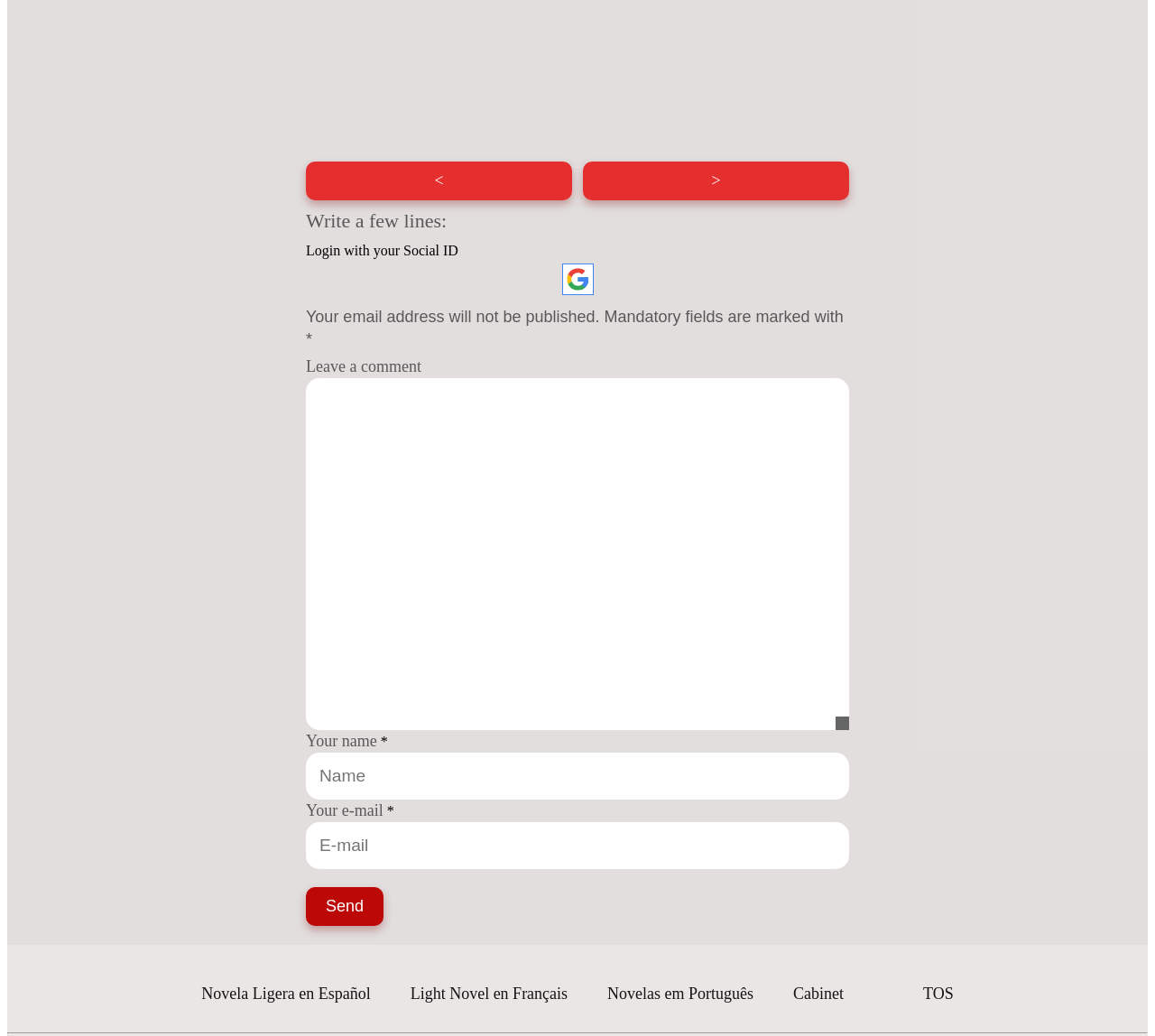What is the function of the button at the bottom?
Please provide a comprehensive answer based on the details in the screenshot.

The button at the bottom with the label 'Send' is likely used to submit the comment or form data, as it is positioned below the comment and name fields.